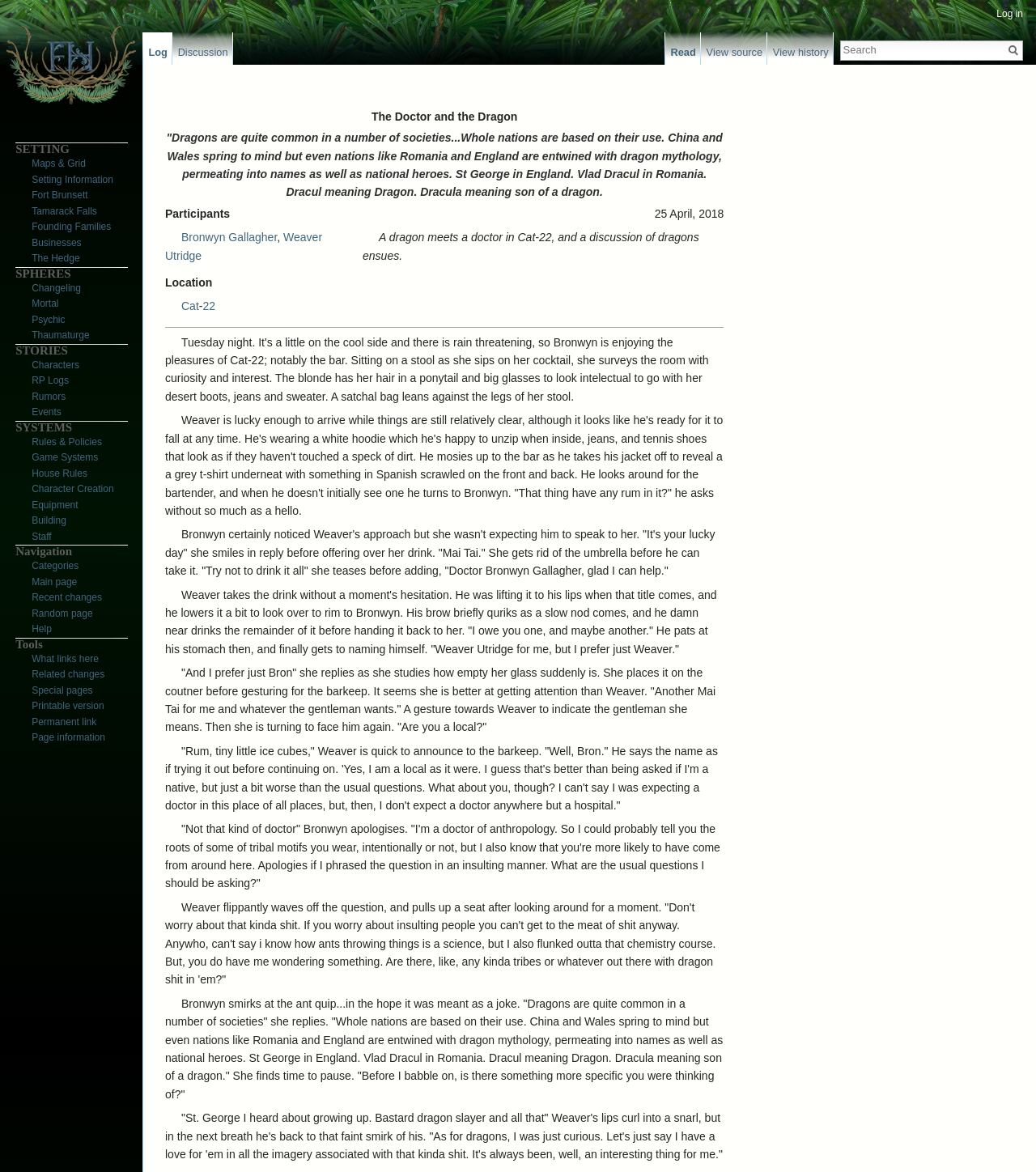Provide the bounding box coordinates of the HTML element described by the text: "title="Visit the main page"".

[0.006, 0.0, 0.131, 0.11]